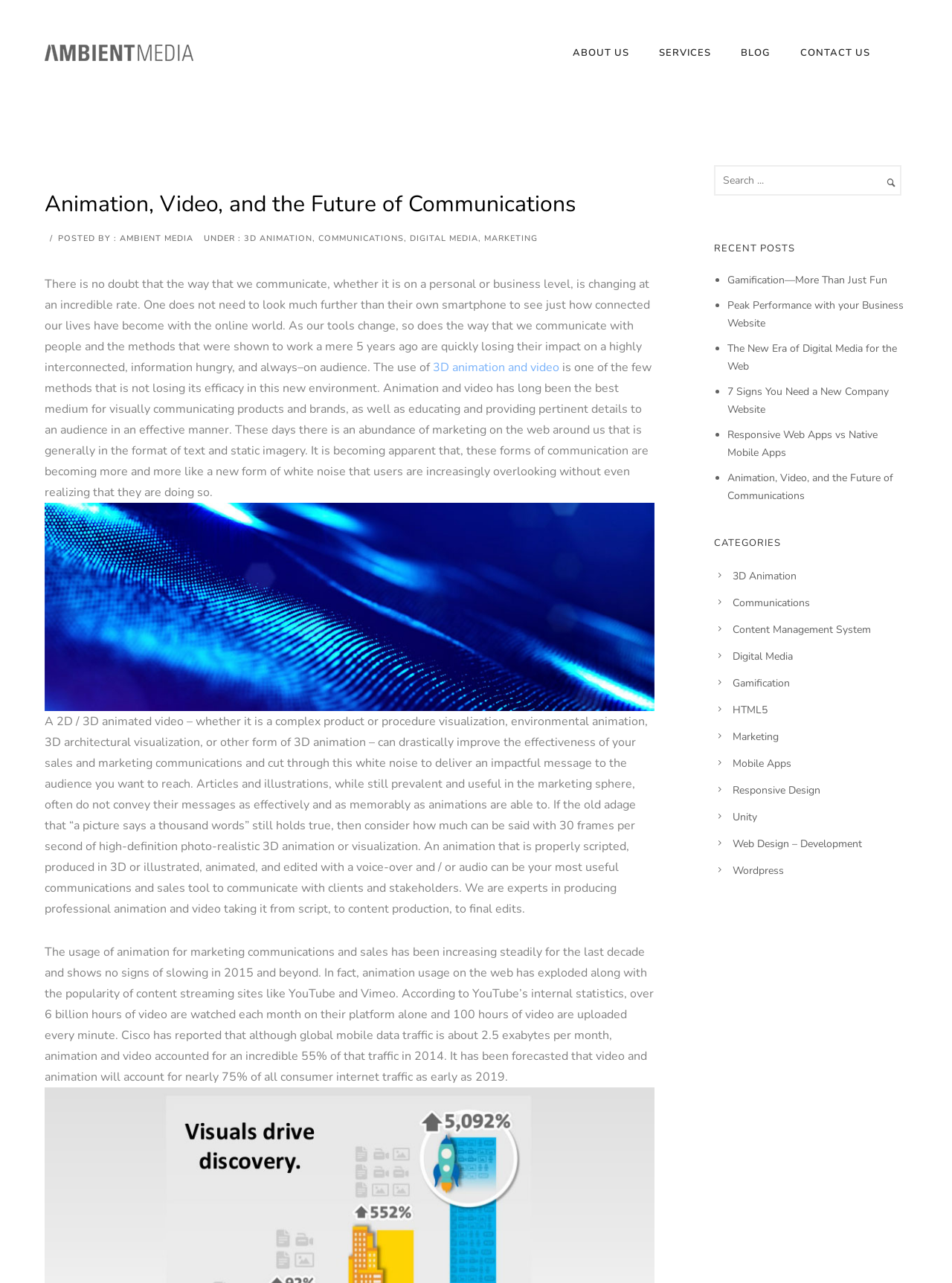Based on the element description: "3D Animation", identify the UI element and provide its bounding box coordinates. Use four float numbers between 0 and 1, [left, top, right, bottom].

[0.77, 0.443, 0.837, 0.454]